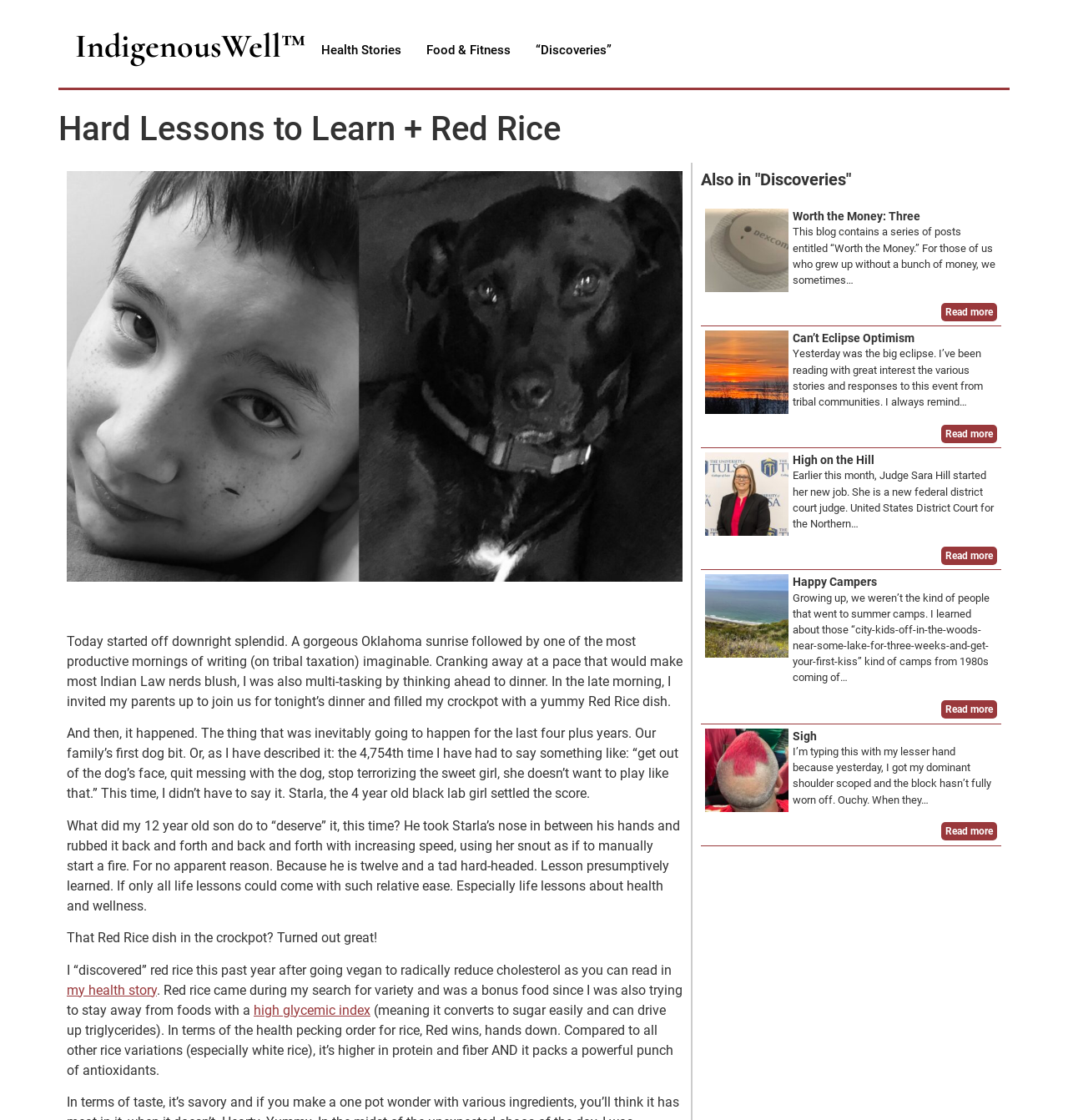Locate the bounding box coordinates of the segment that needs to be clicked to meet this instruction: "Read the 'my health story'".

[0.062, 0.877, 0.147, 0.891]